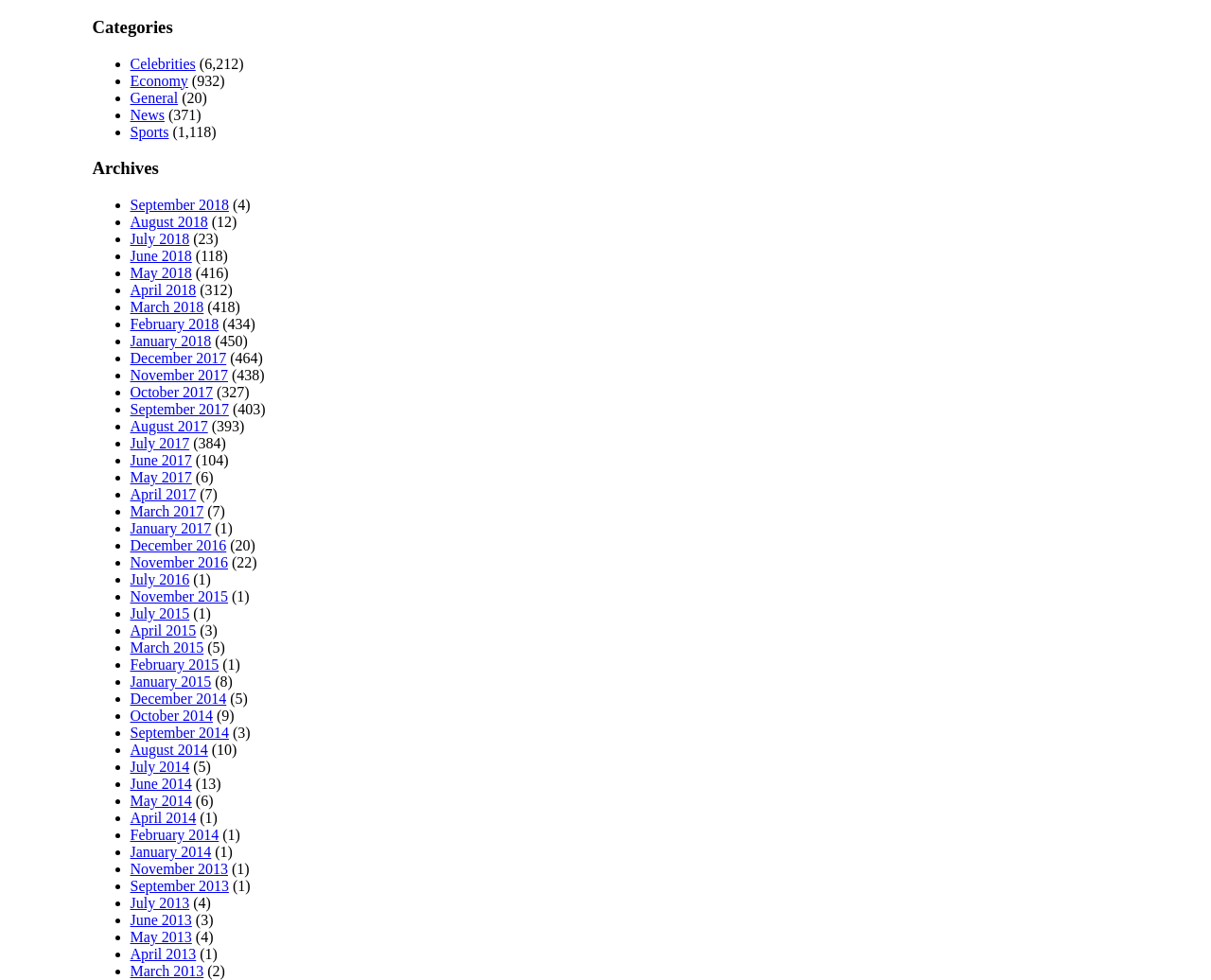Identify the bounding box coordinates for the element you need to click to achieve the following task: "Browse News". The coordinates must be four float values ranging from 0 to 1, formatted as [left, top, right, bottom].

[0.107, 0.109, 0.136, 0.125]